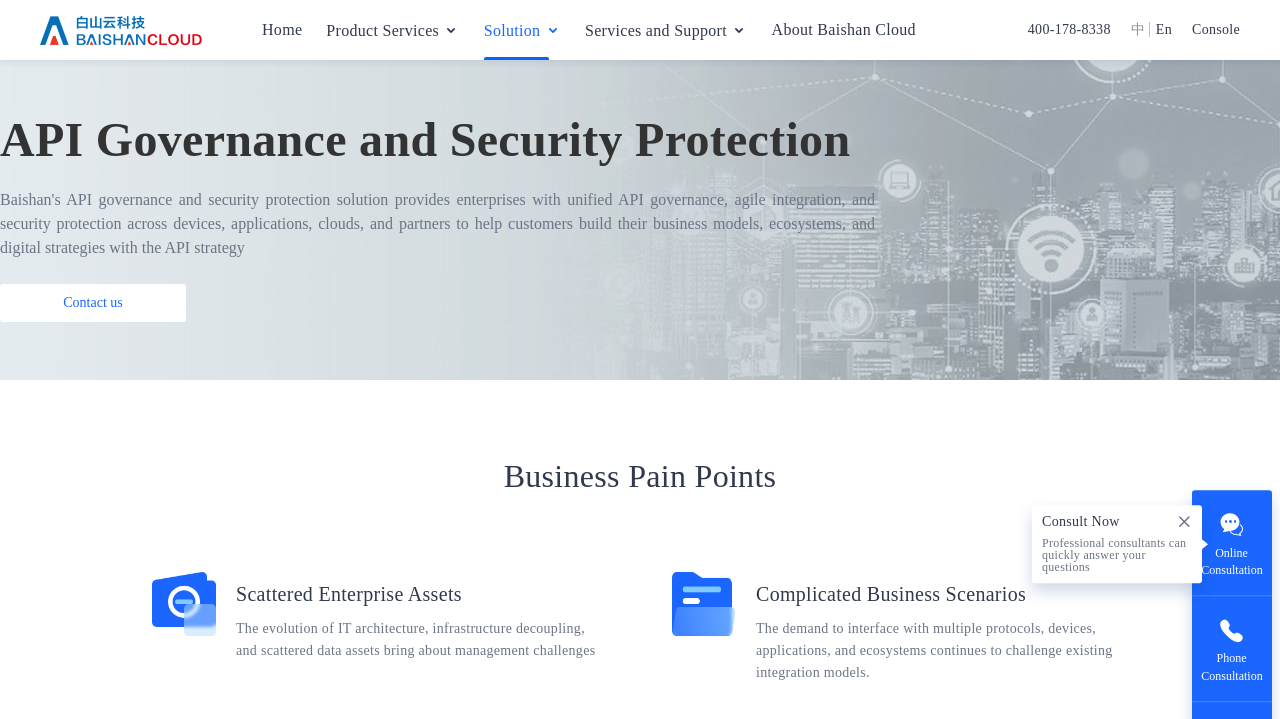Based on the image, please elaborate on the answer to the following question:
What is the company name mentioned on the webpage?

I found the company name 'Baishan Cloud' mentioned in the link 'About Baishan Cloud' on the top navigation bar.